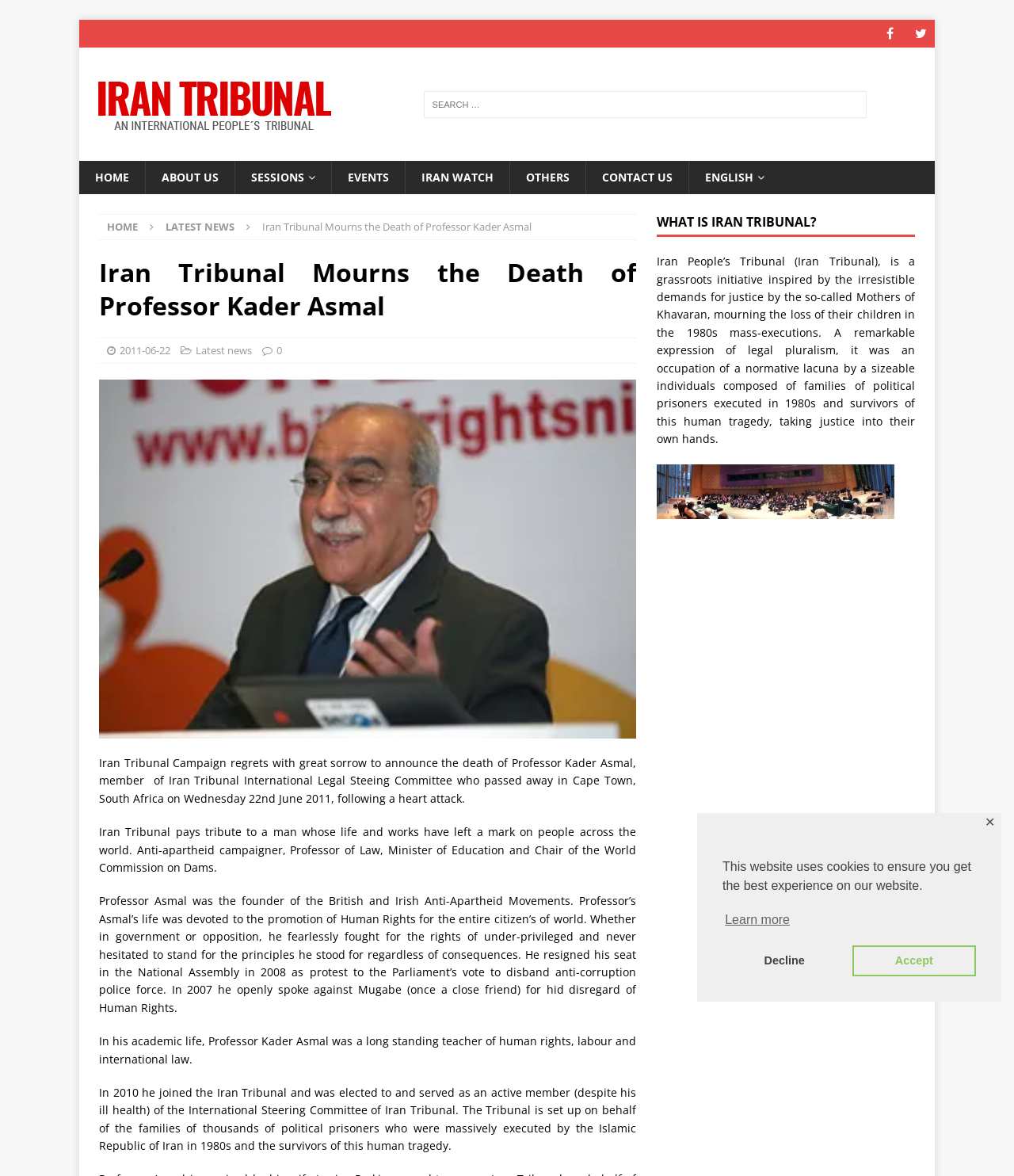Answer the question using only one word or a concise phrase: What was Professor Kader Asmal's occupation?

Professor of Law